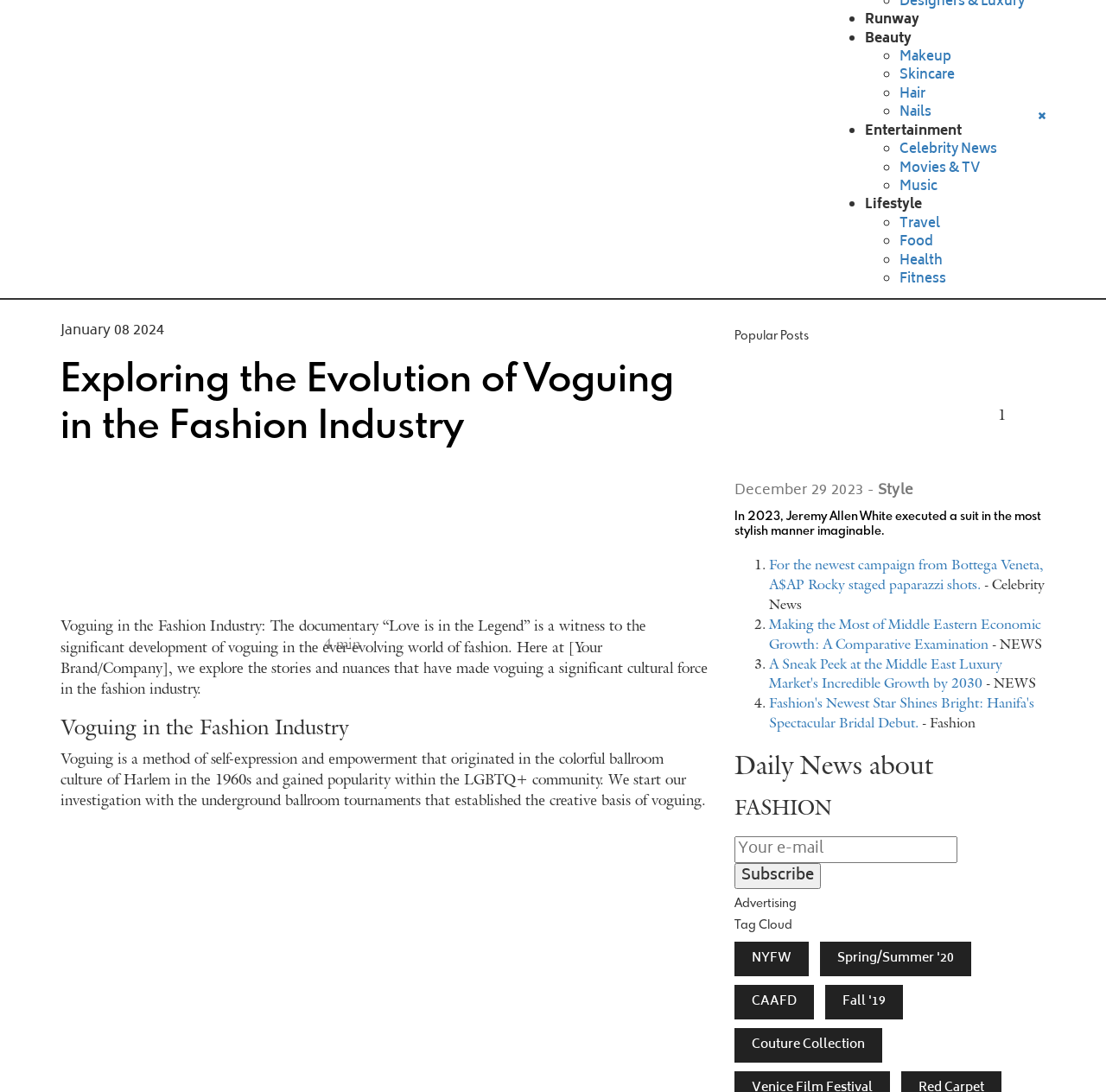Using the provided description Nails, find the bounding box coordinates for the UI element. Provide the coordinates in (top-left x, top-left y, bottom-right x, bottom-right y) format, ensuring all values are between 0 and 1.

[0.813, 0.093, 0.842, 0.114]